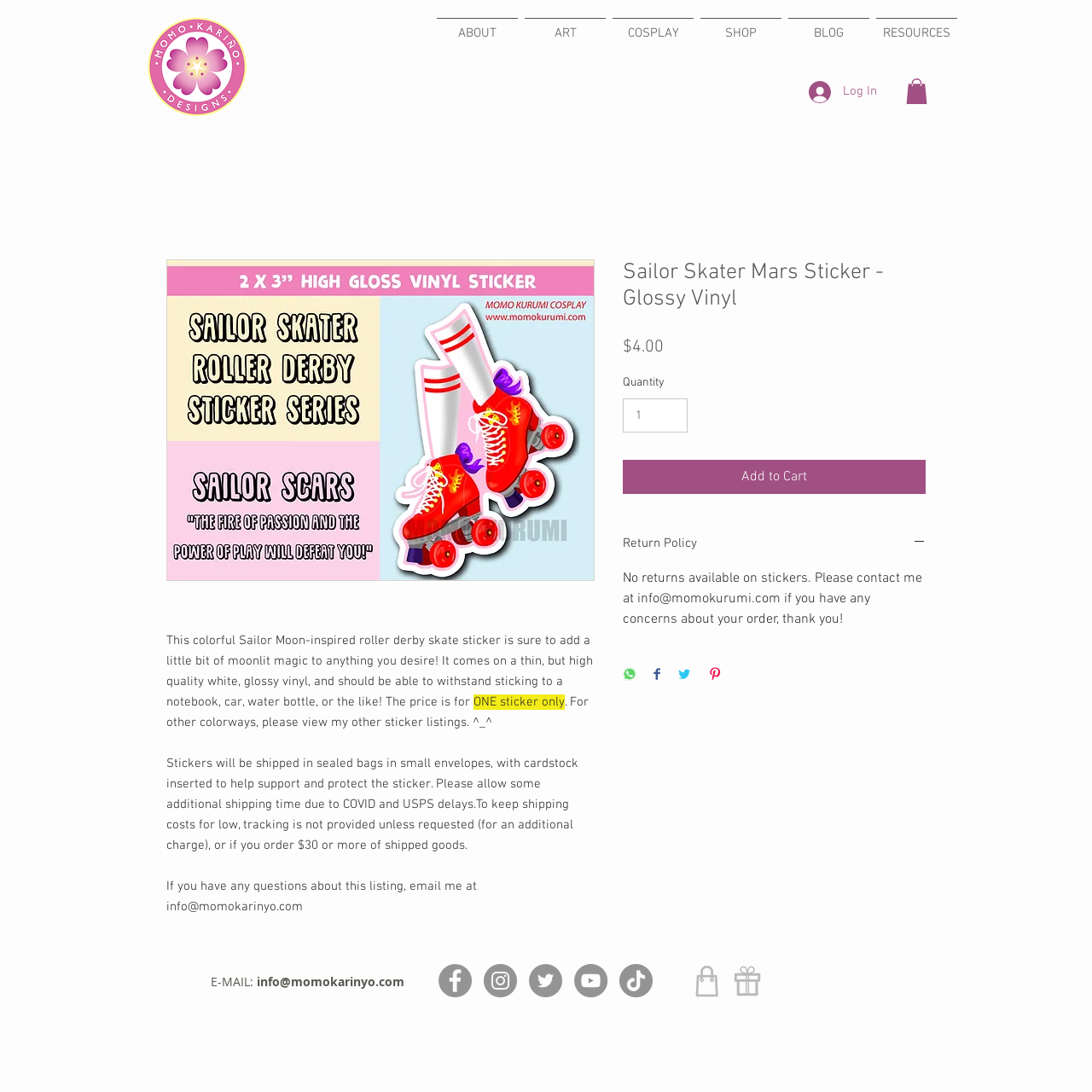Pinpoint the bounding box coordinates of the clickable area necessary to execute the following instruction: "Click the 'Log In' button". The coordinates should be given as four float numbers between 0 and 1, namely [left, top, right, bottom].

[0.73, 0.069, 0.814, 0.099]